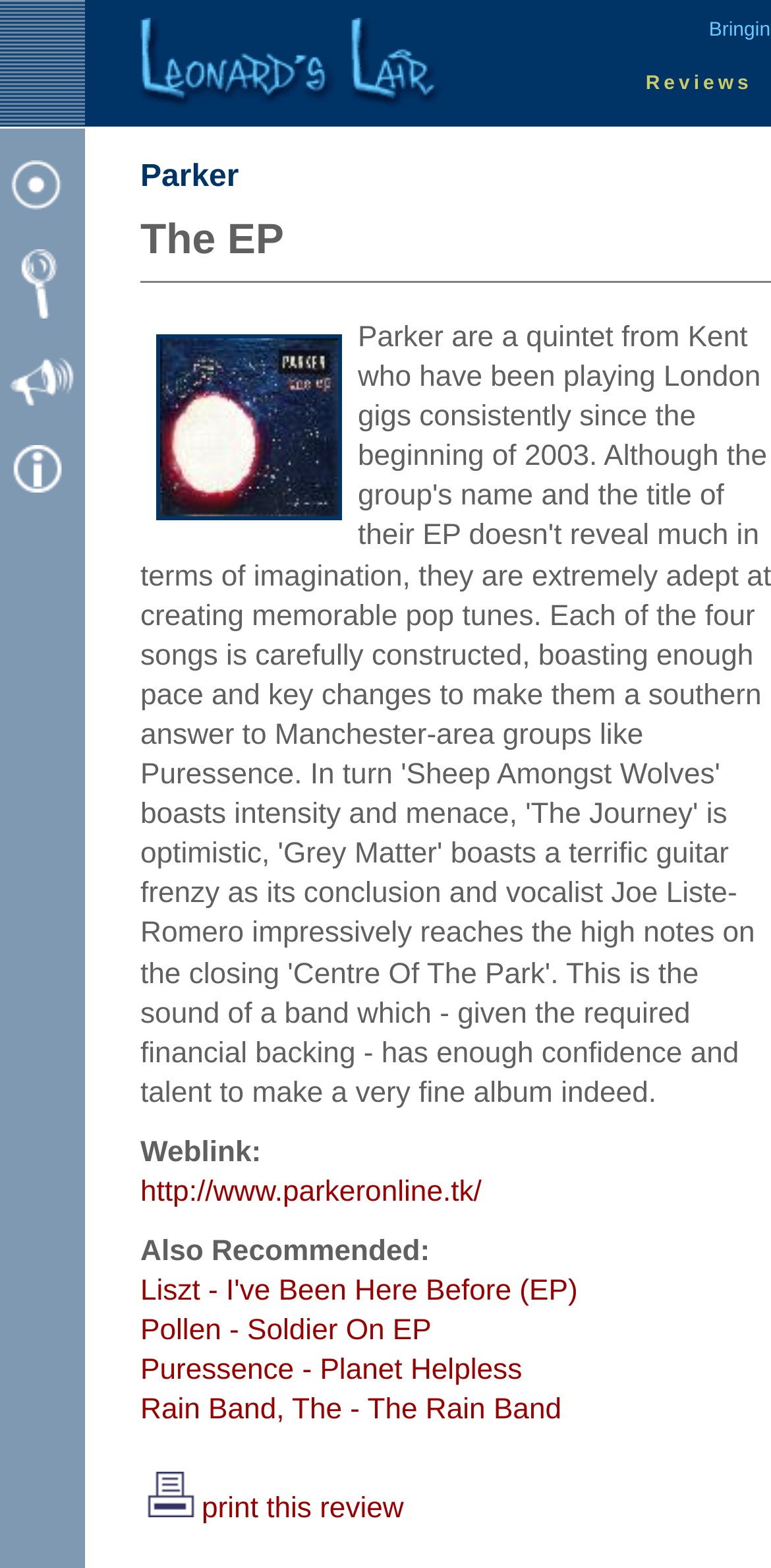Please locate the bounding box coordinates of the element that should be clicked to achieve the given instruction: "Check out Reviews of Music".

[0.0, 0.203, 0.11, 0.228]